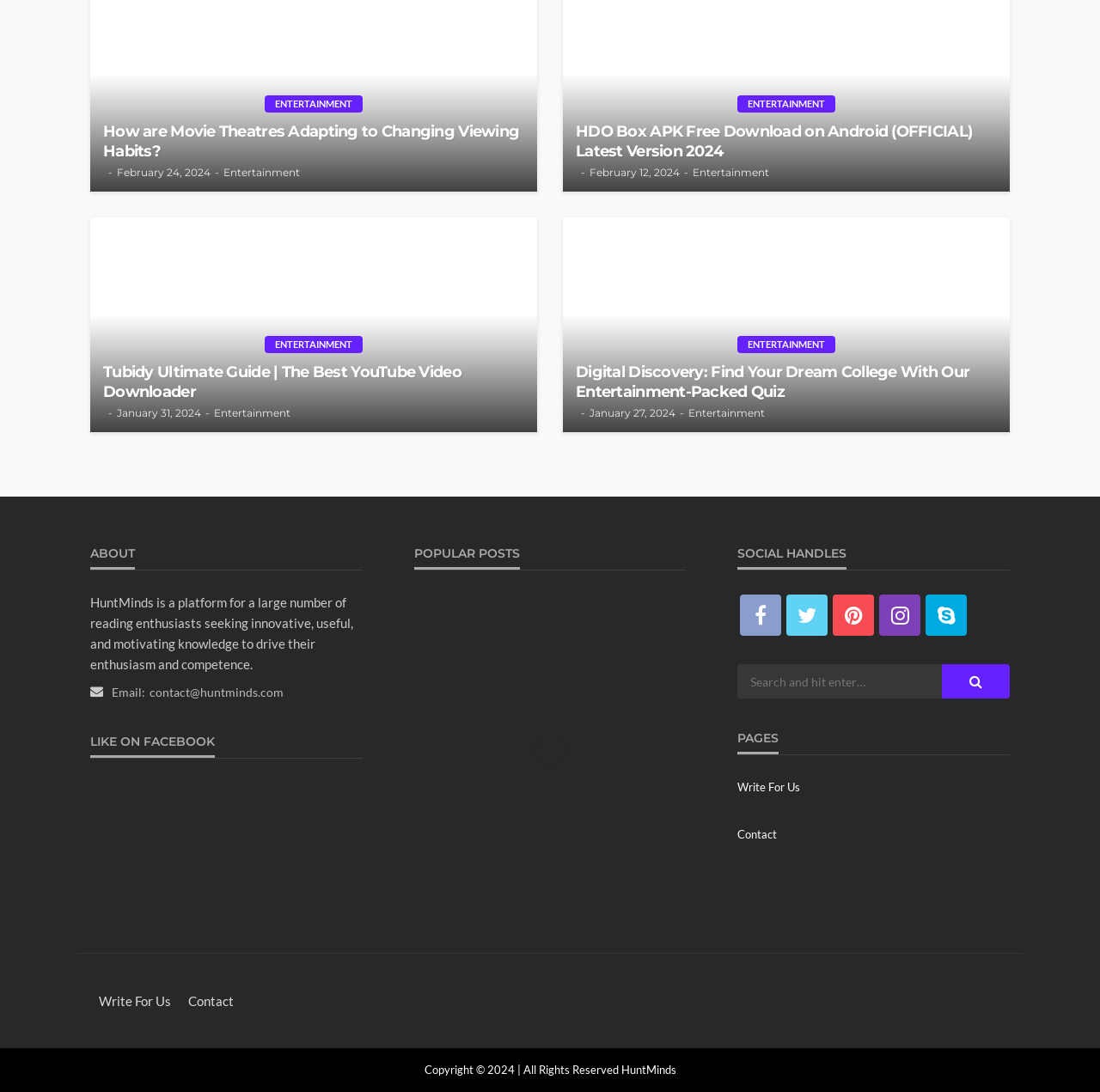Locate the bounding box coordinates of the element that should be clicked to fulfill the instruction: "Visit the 'INNOVATE' page".

None